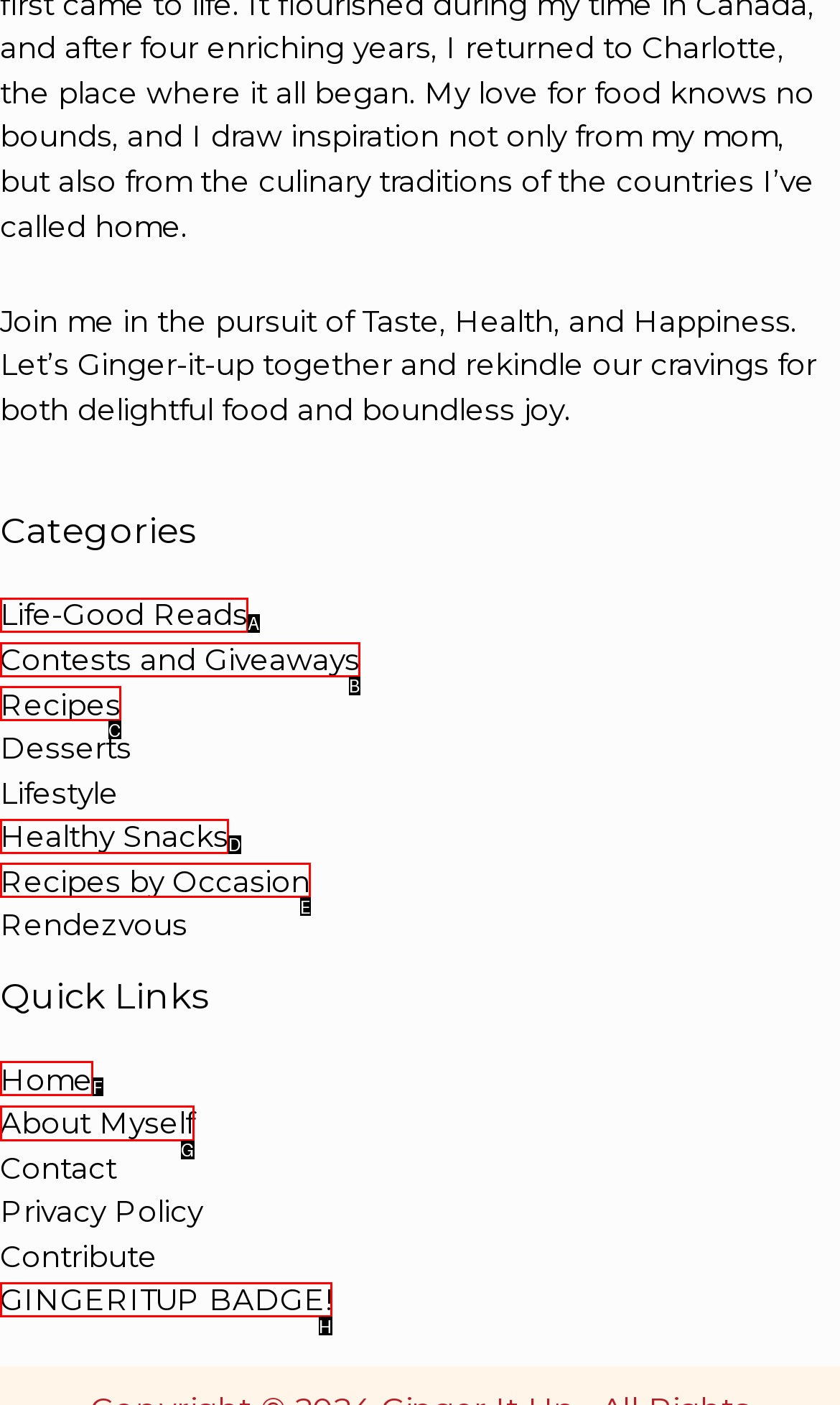Determine which HTML element to click for this task: Learn about the author in About Myself Provide the letter of the selected choice.

G